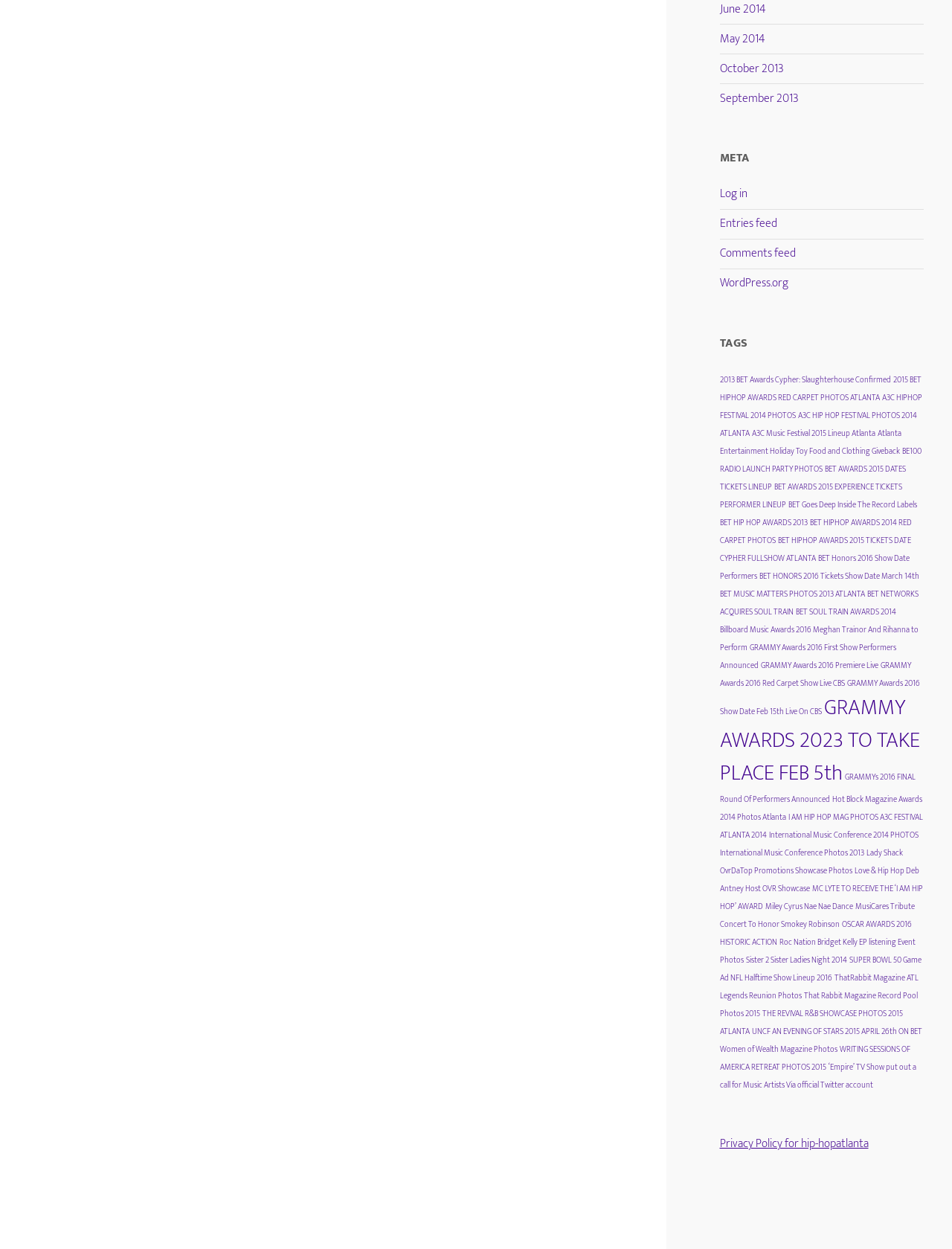Kindly determine the bounding box coordinates of the area that needs to be clicked to fulfill this instruction: "Visit 'WordPress.org'".

[0.756, 0.219, 0.828, 0.235]